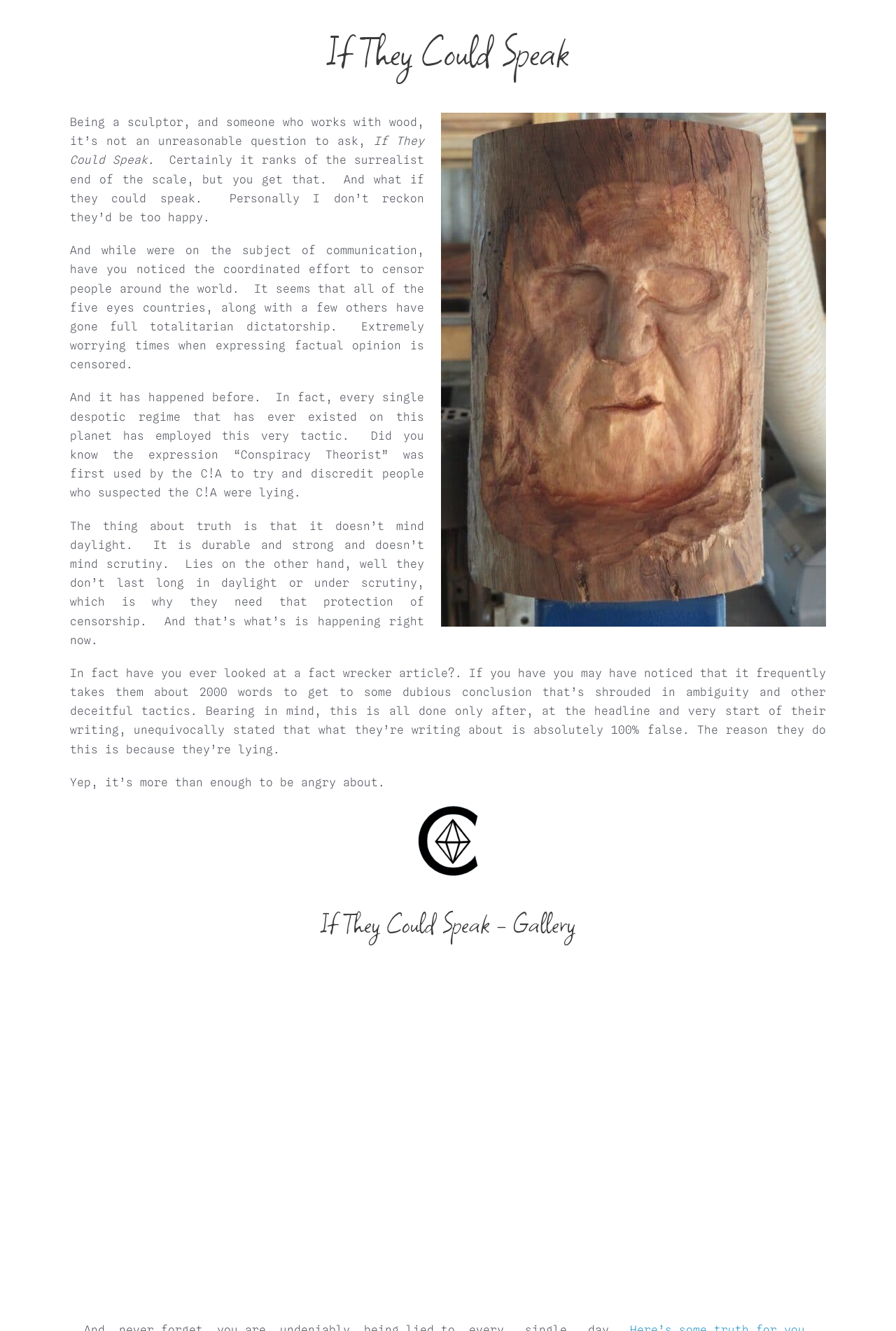What type of art is mentioned on the webpage?
Make sure to answer the question with a detailed and comprehensive explanation.

The webpage mentions the author being a sculptor and working with wood, indicating that sculpture is the type of art being referred to.